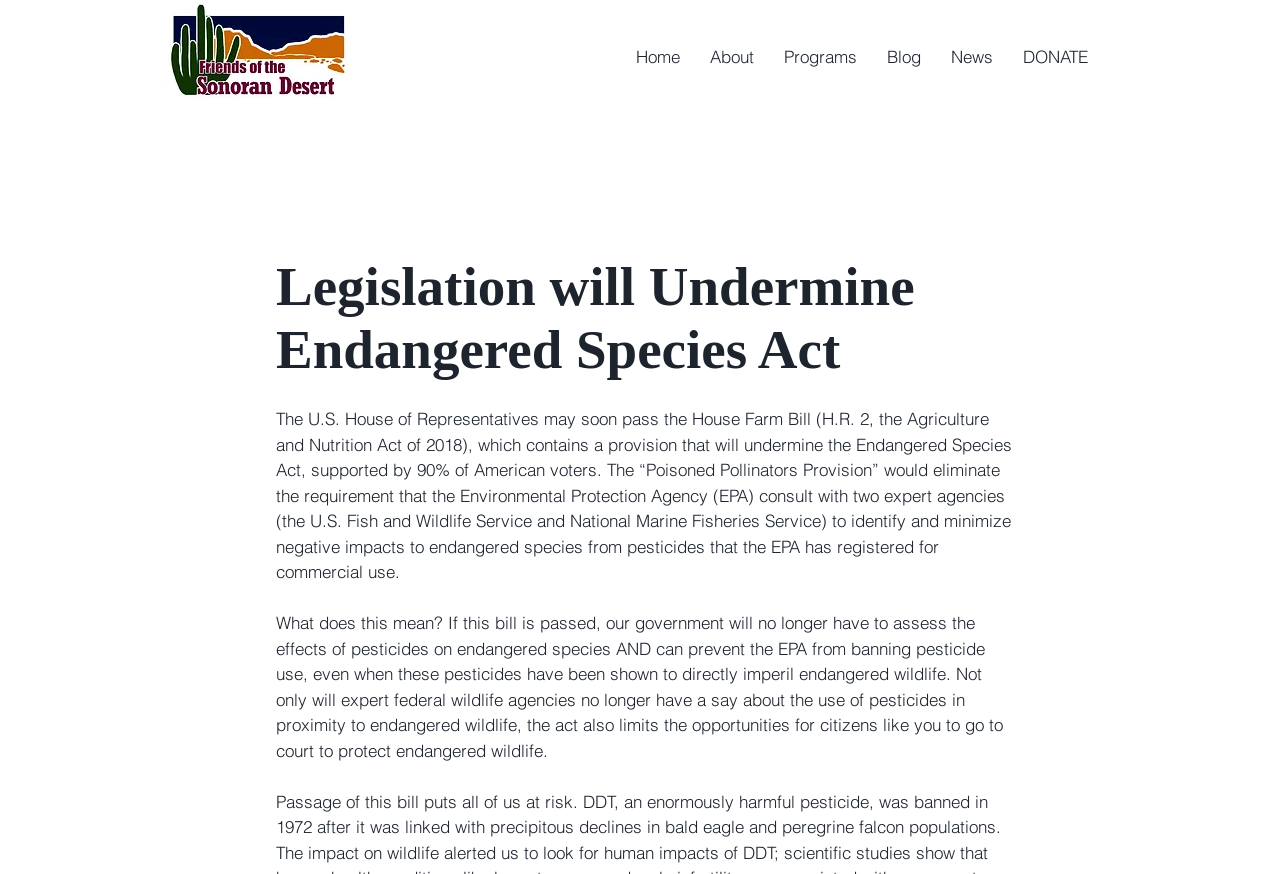What is the main topic of this webpage?
Refer to the image and give a detailed answer to the question.

Based on the webpage content, it appears that the main topic is the potential undermining of the Endangered Species Act by the House Farm Bill (H.R. 2, the Agriculture and Nutrition Act of 2018). The webpage provides information on the 'Poisoned Pollinators Provision' and its potential impact on endangered species.